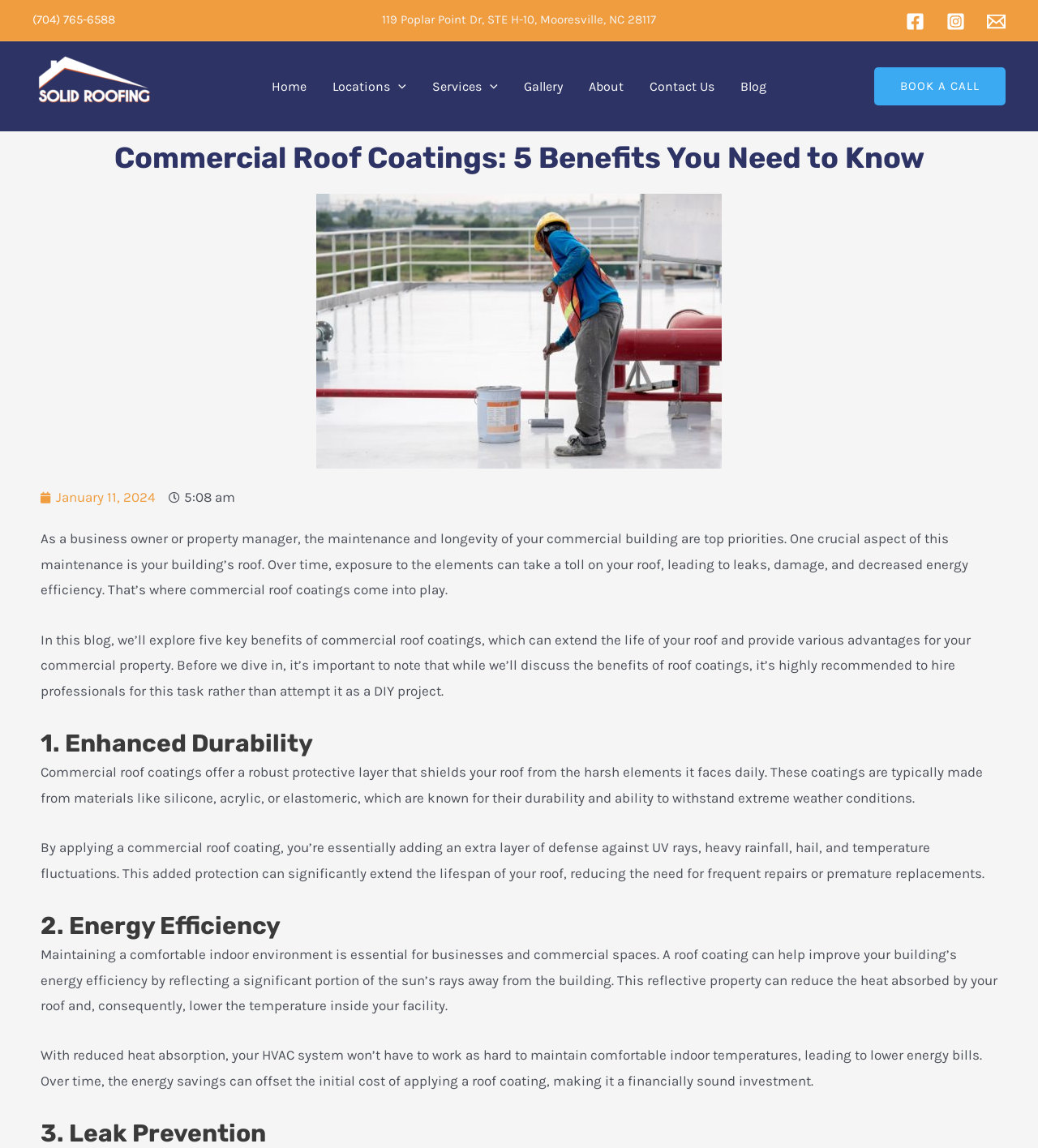Determine the bounding box coordinates for the region that must be clicked to execute the following instruction: "Call the phone number".

[0.031, 0.011, 0.111, 0.023]